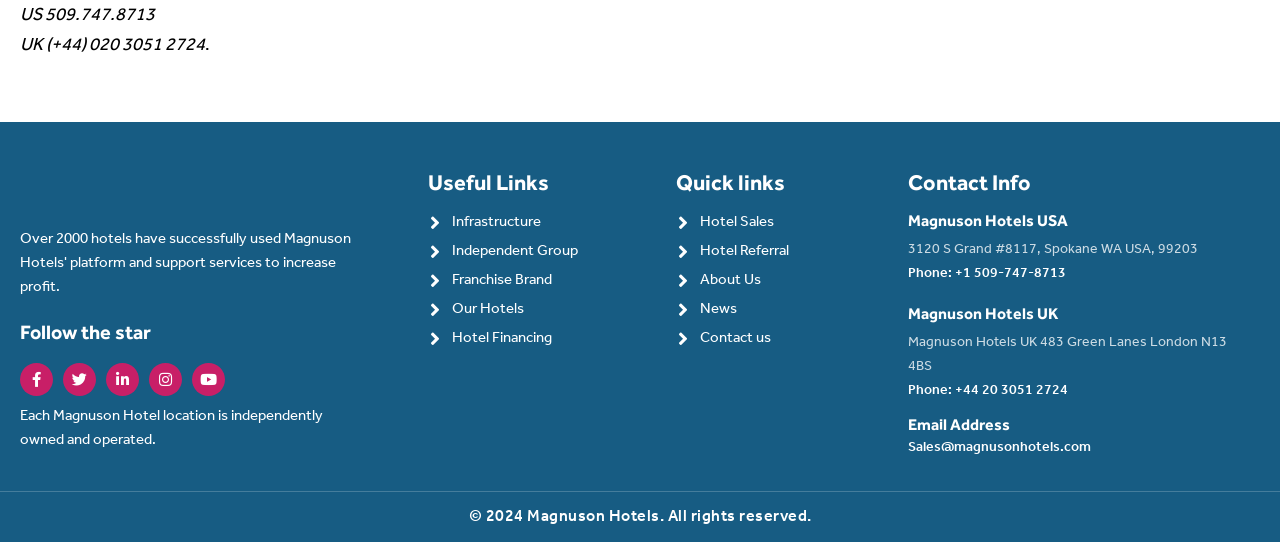What is the address of Magnuson Hotels UK?
Could you give a comprehensive explanation in response to this question?

I found the address of Magnuson Hotels UK by looking at the contact information section, where it is listed as 'Magnuson Hotels UK 483 Green Lanes London N13 4BS'.